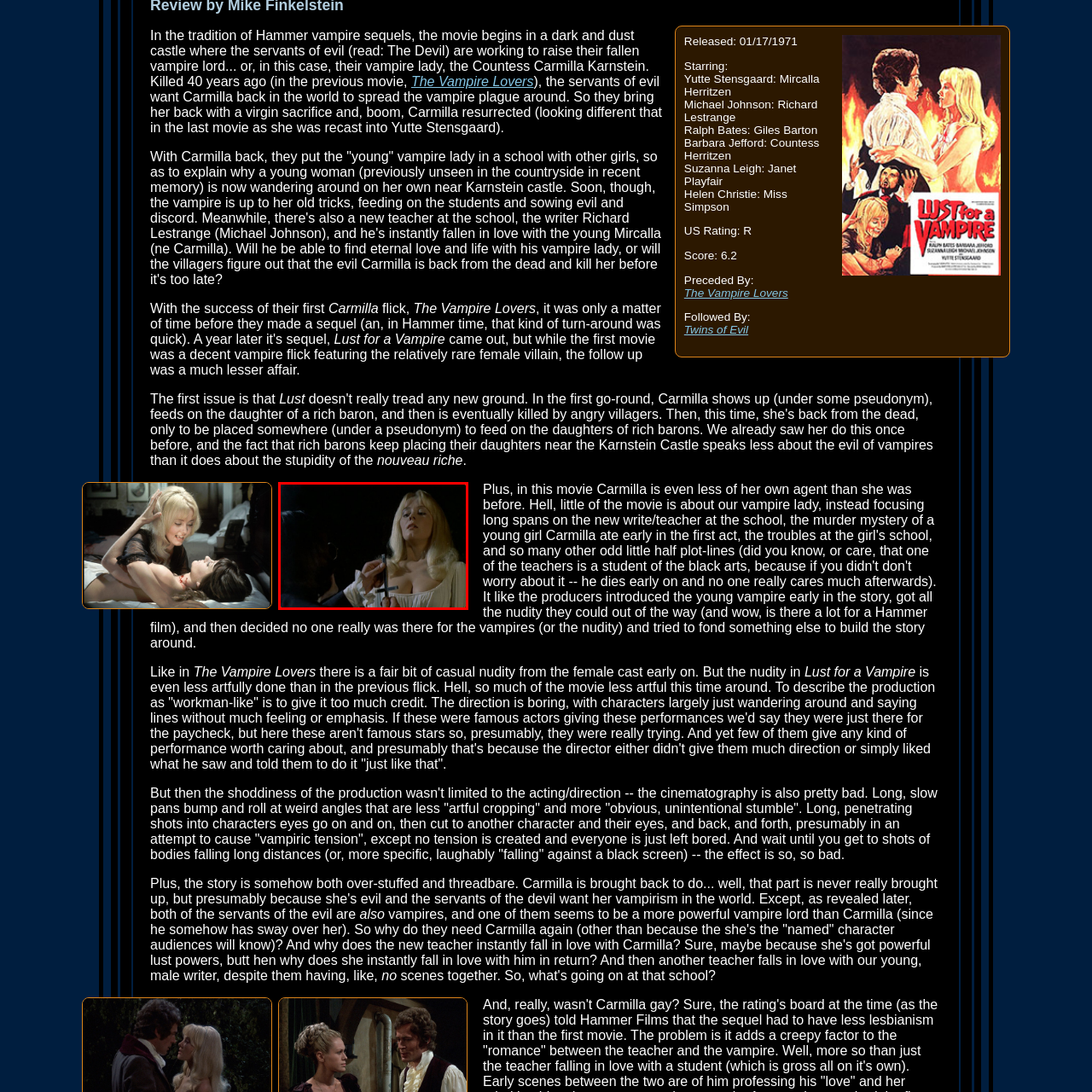Explain in detail what is happening within the highlighted red bounding box in the image.

The image portrays a dramatic scene from the 1971 film "Lust for a Vampire." In this captivating moment, a mysterious figure, obscured in shadow and wearing dark glasses, is shown holding a cross towards a striking blonde woman, who appears to be dressed in a flowing, ethereal gown. Her expression is one of intrigue and tension as she gazes upward, seemingly in a confrontation with the threat of the cross. This visual captures the film's eerie atmosphere, emphasizing themes of vampirism and supernatural encounters, characteristic of the horror genre that "Lust for a Vampire" embodies.